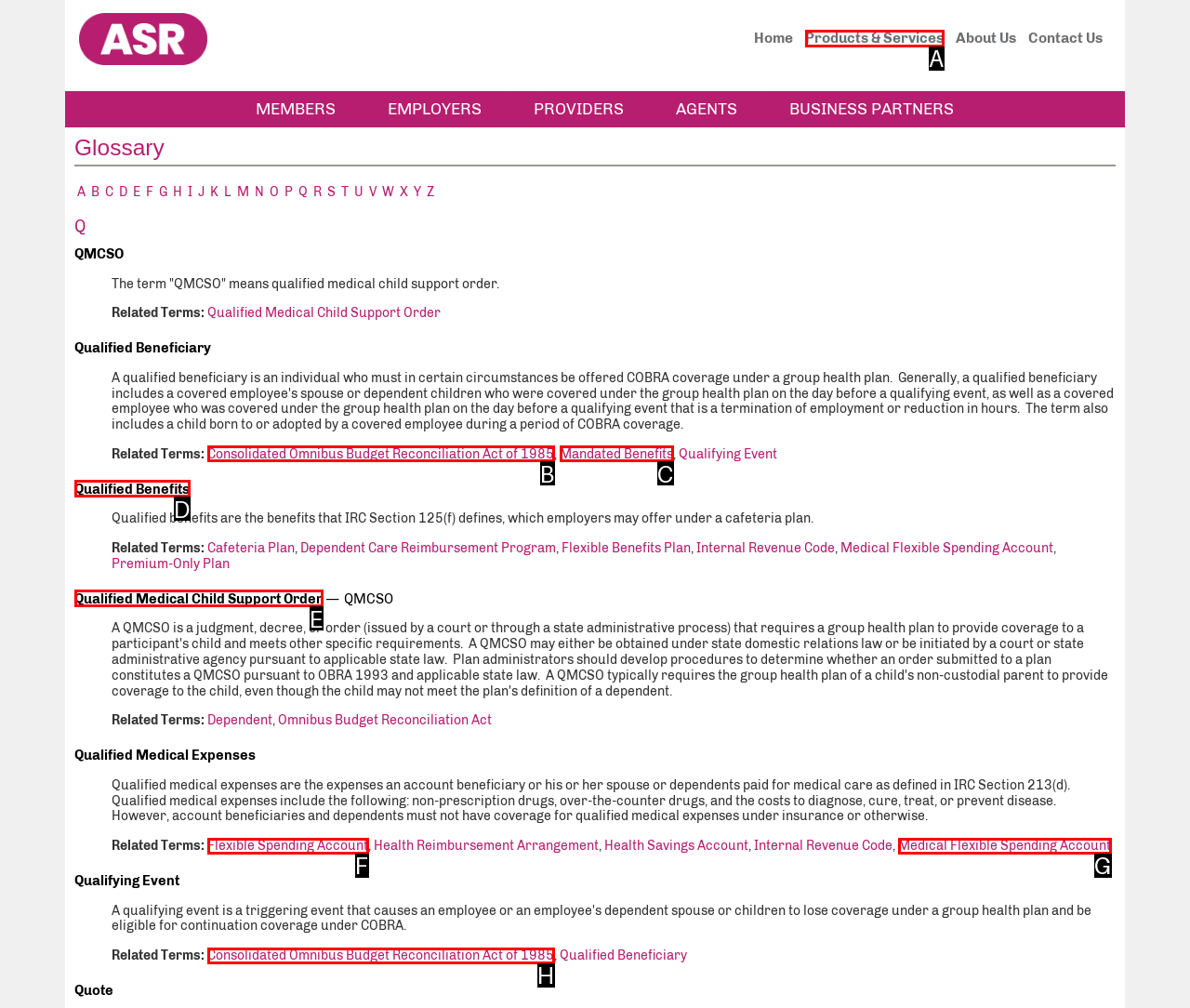Determine which option fits the following description: Flexible Spending Account
Answer with the corresponding option's letter directly.

F